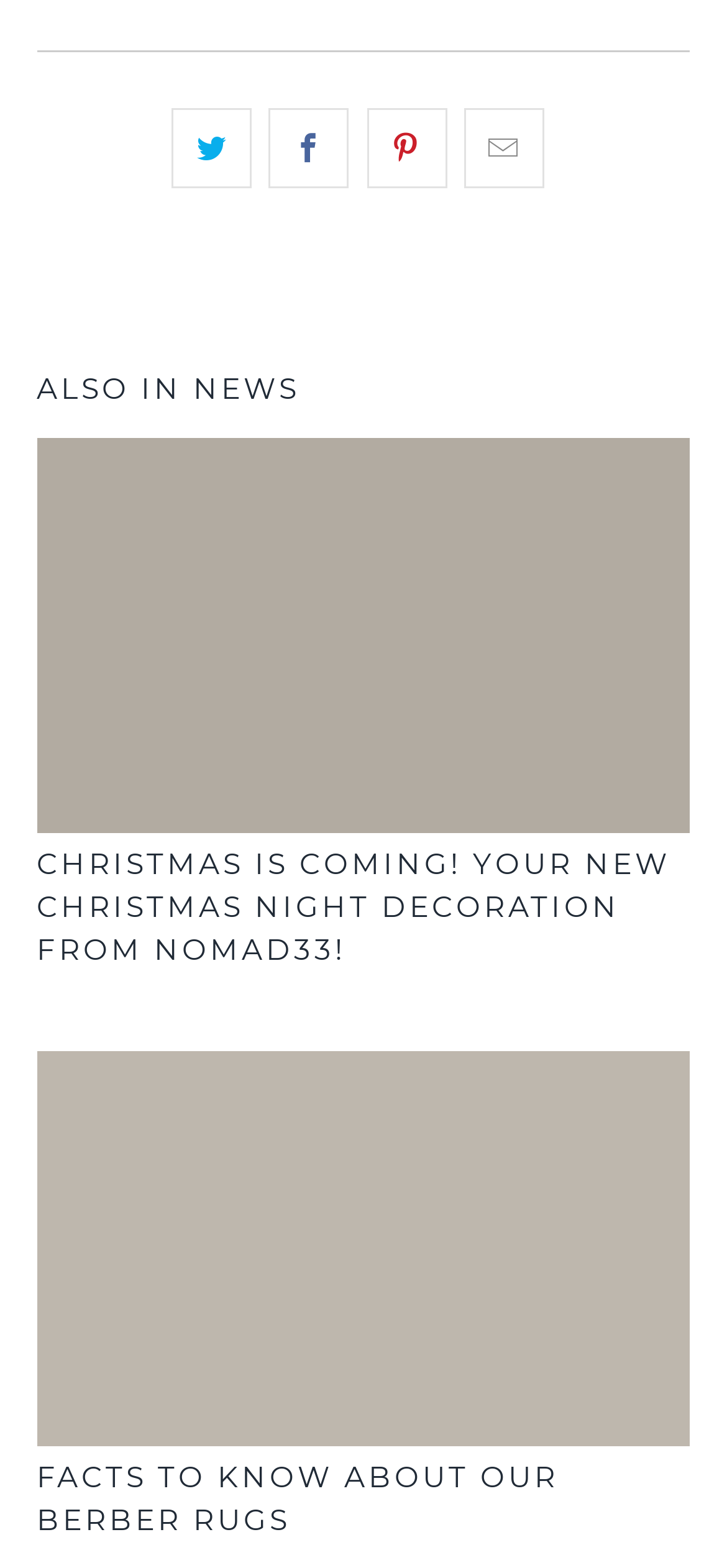Respond with a single word or short phrase to the following question: 
How many images are there in the articles?

2